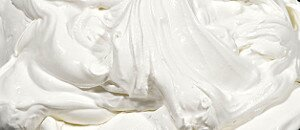Respond with a single word or phrase to the following question: Is mascarpone cheese commonly used in Italian cuisine?

Yes